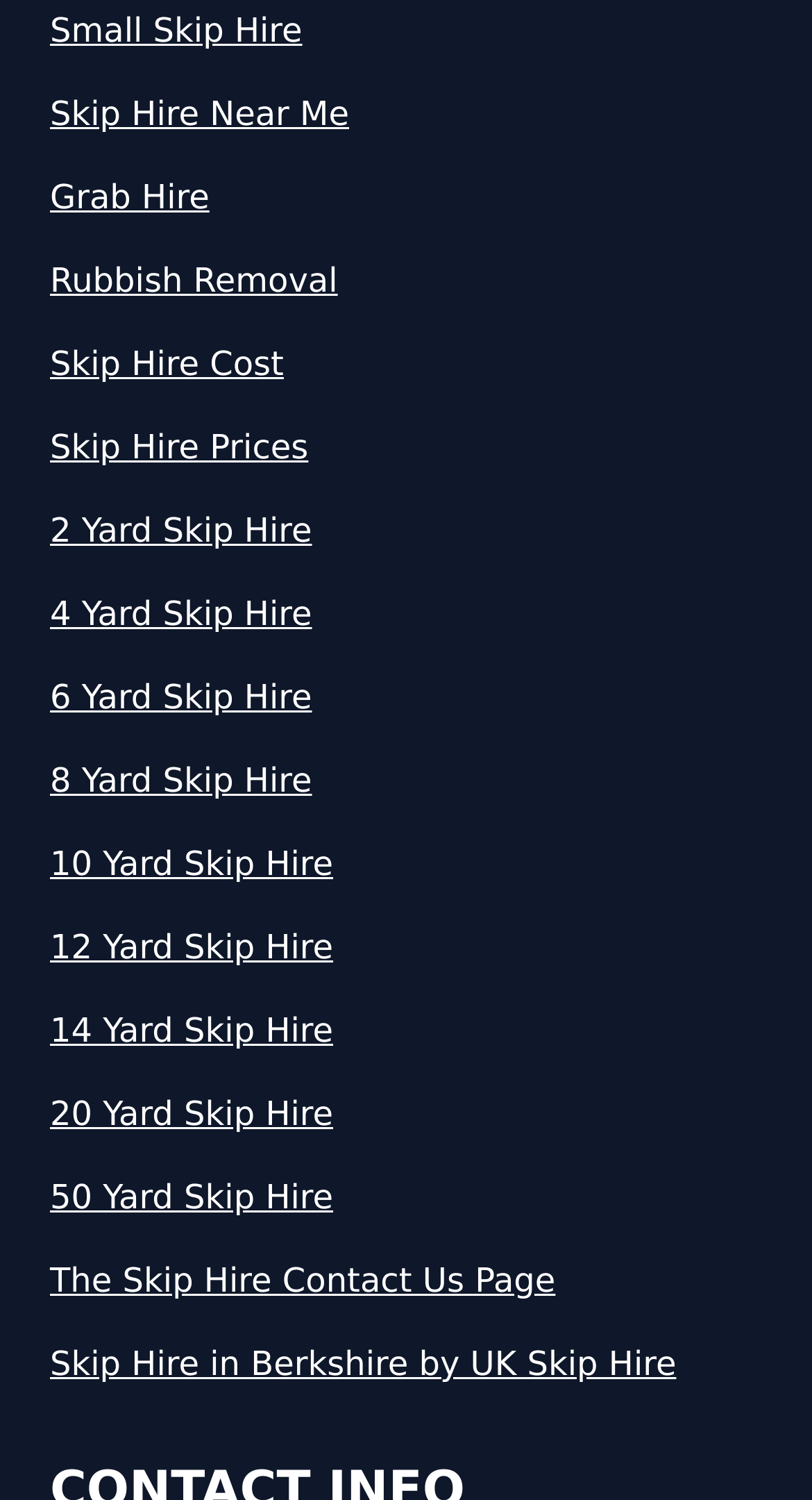Provide a short answer using a single word or phrase for the following question: 
Is there a contact us page?

Yes